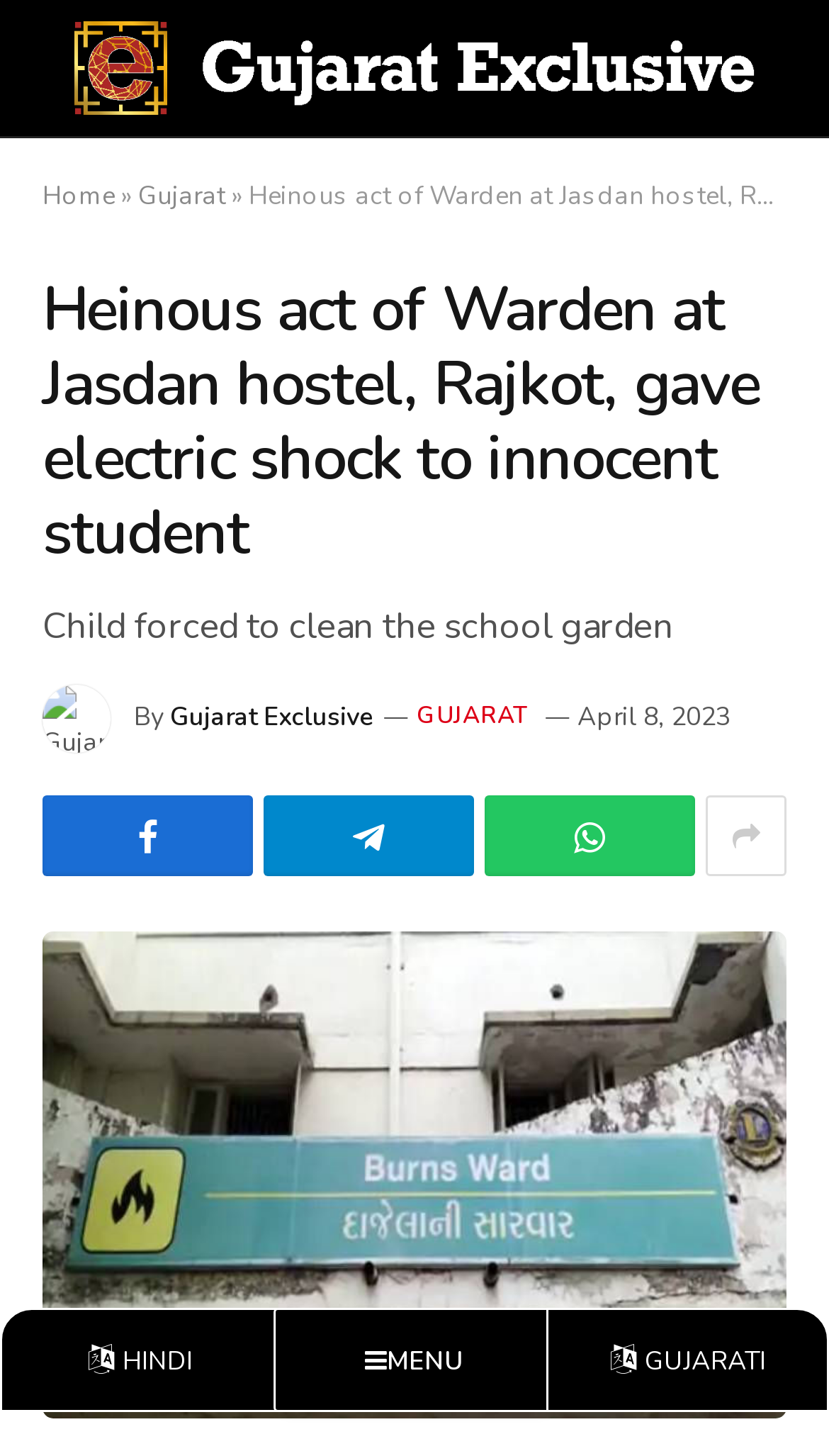Identify the bounding box of the HTML element described as: "aria-label="menu"".

None